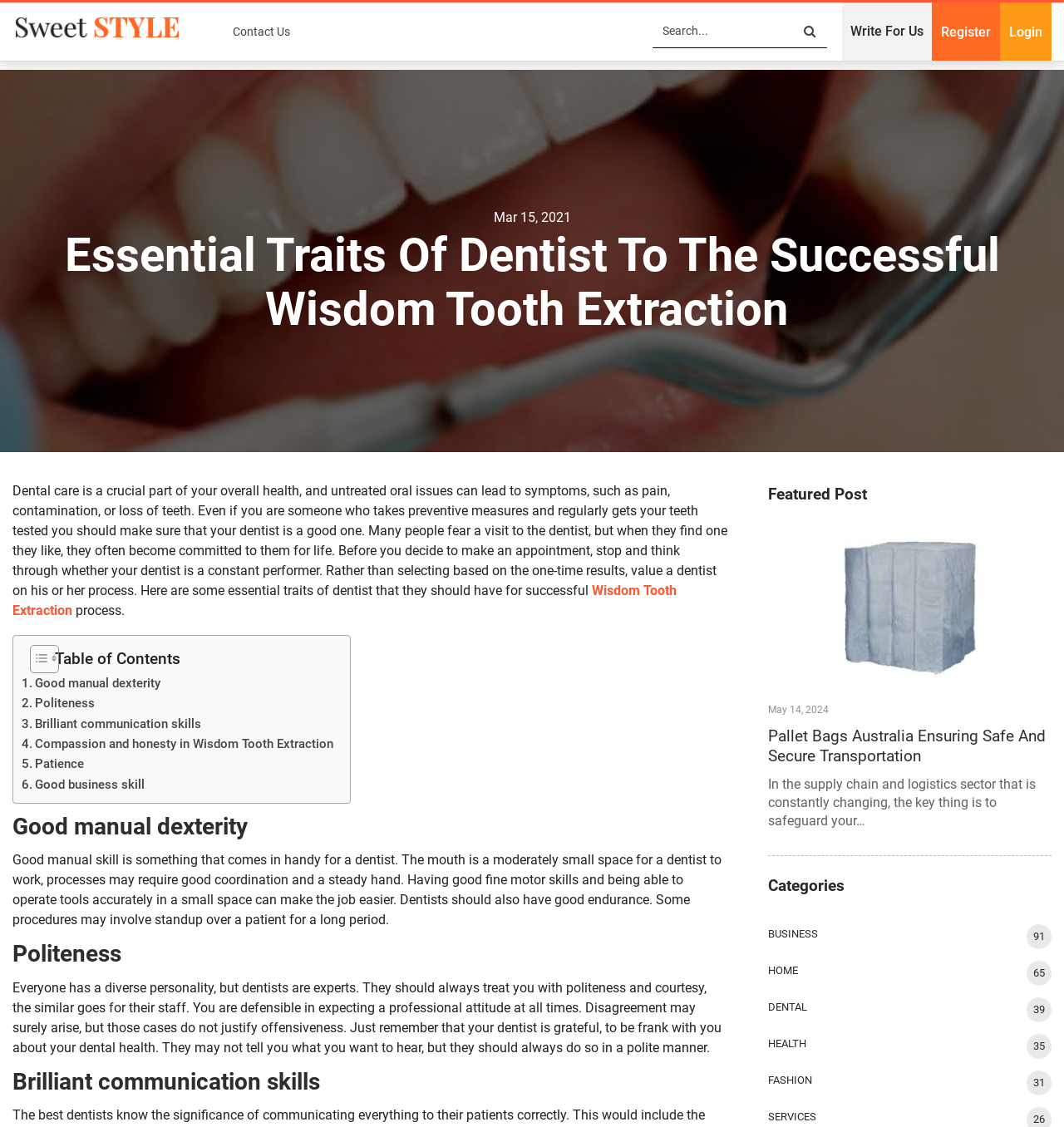Provide the bounding box coordinates of the HTML element this sentence describes: "Contact Us". The bounding box coordinates consist of four float numbers between 0 and 1, i.e., [left, top, right, bottom].

[0.215, 0.002, 0.277, 0.054]